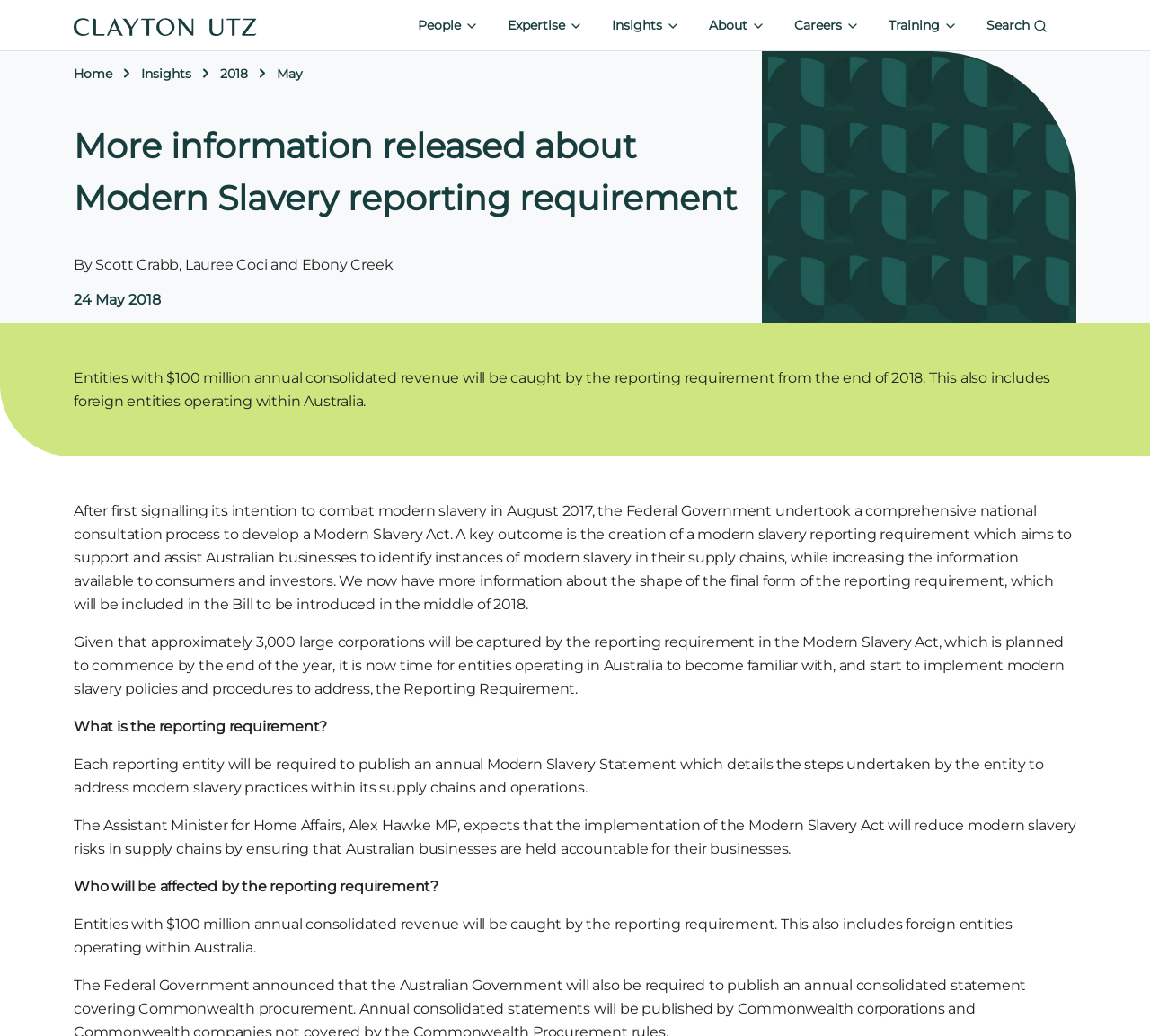Pinpoint the bounding box coordinates of the clickable area necessary to execute the following instruction: "Click the '2018' link". The coordinates should be given as four float numbers between 0 and 1, namely [left, top, right, bottom].

[0.191, 0.063, 0.216, 0.079]